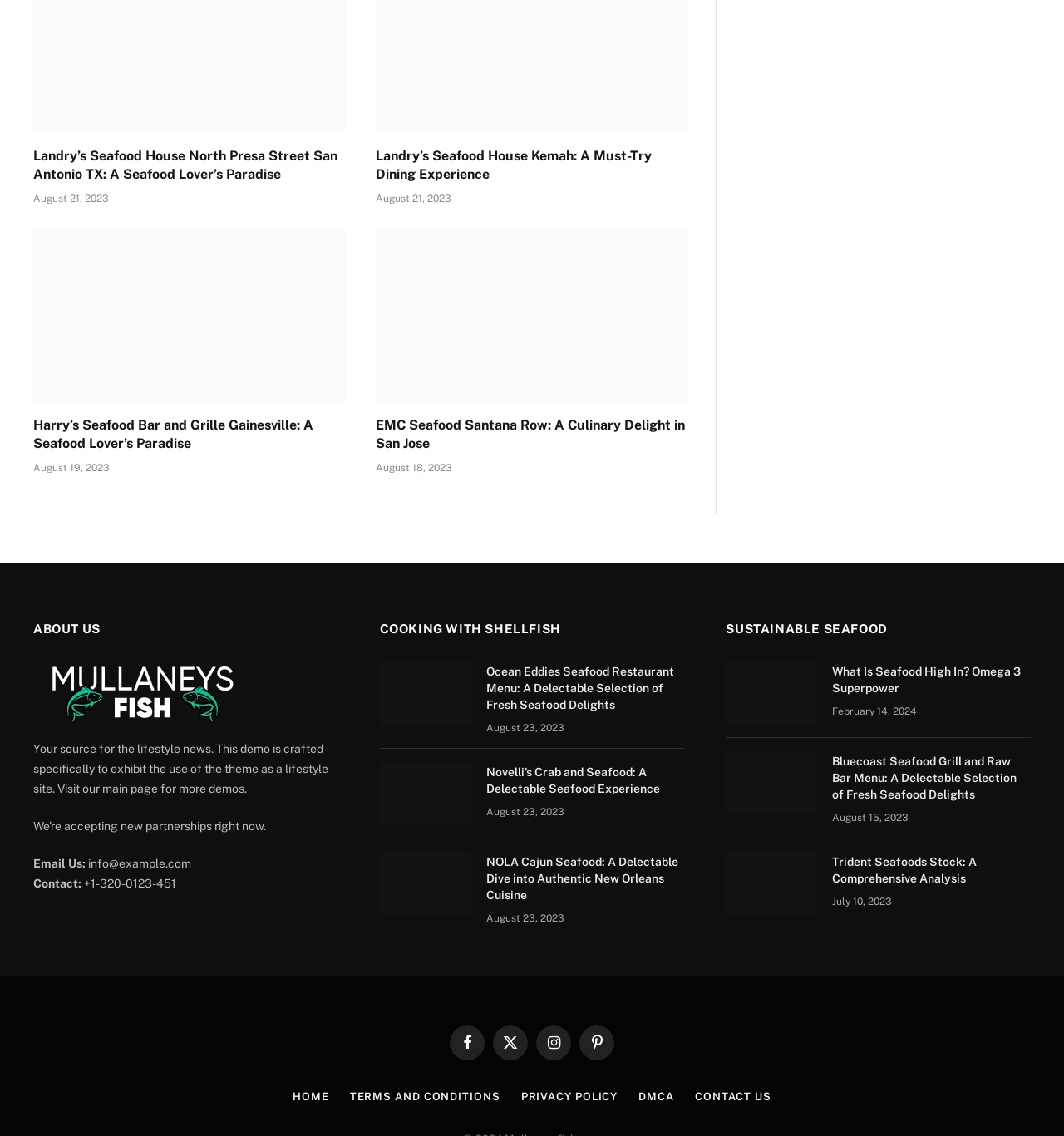Kindly determine the bounding box coordinates for the area that needs to be clicked to execute this instruction: "Follow on Facebook".

[0.423, 0.903, 0.455, 0.933]